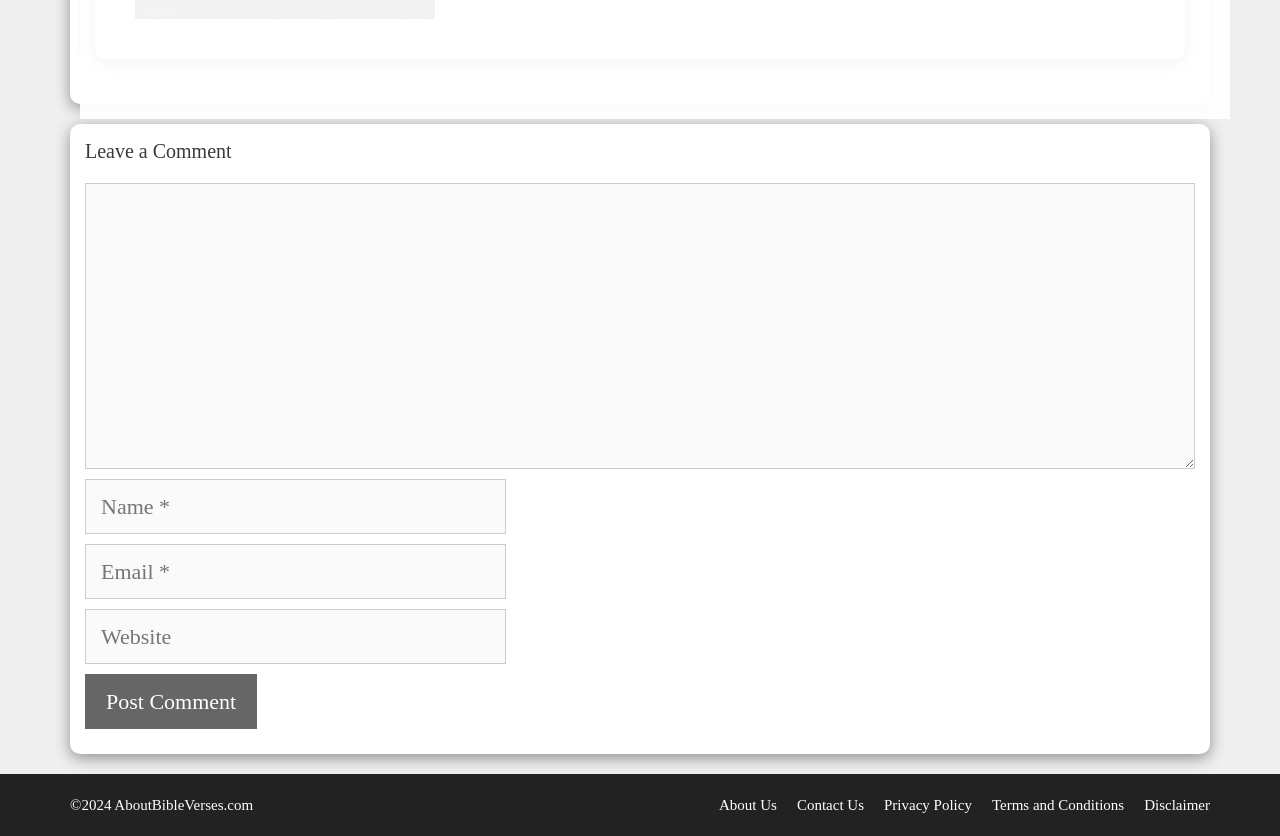Bounding box coordinates should be in the format (top-left x, top-left y, bottom-right x, bottom-right y) and all values should be floating point numbers between 0 and 1. Determine the bounding box coordinate for the UI element described as: About Us

[0.562, 0.953, 0.607, 0.972]